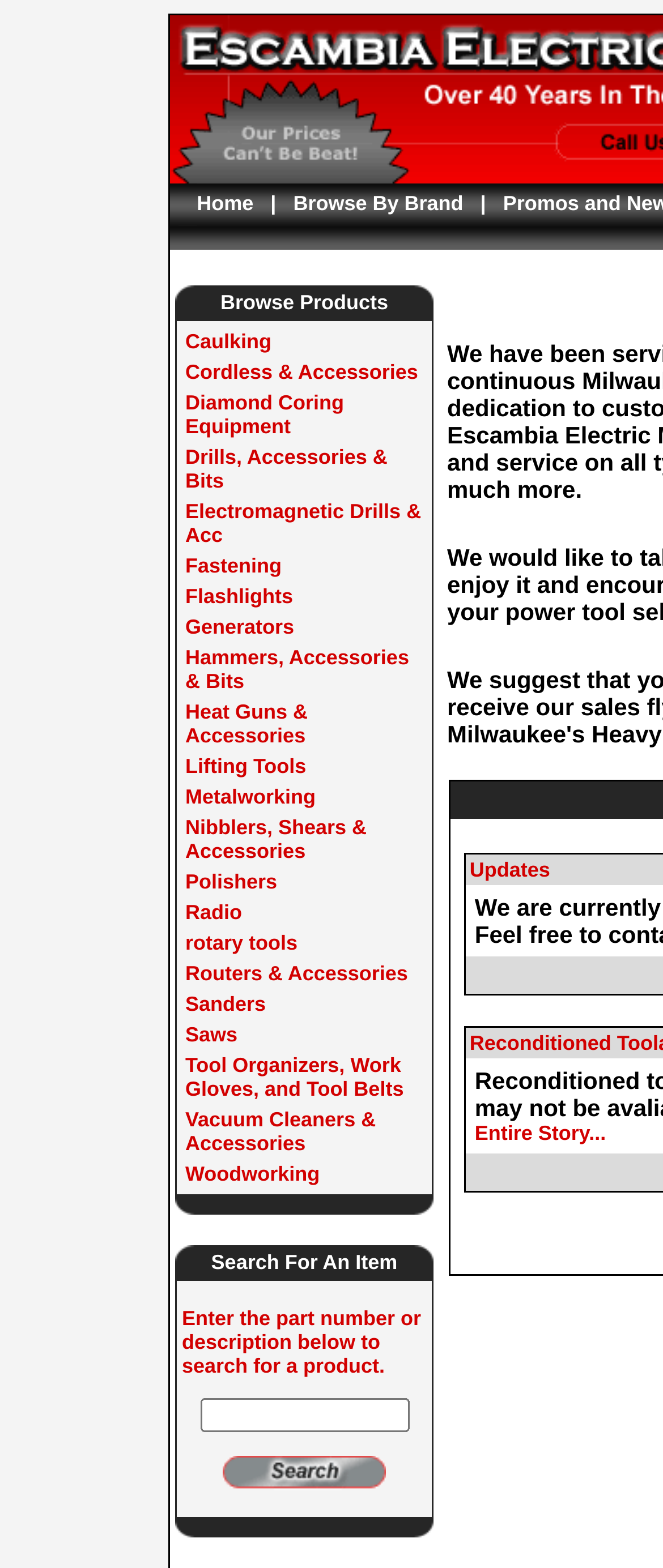What is the last subcategory listed under Browse Products?
Give a detailed and exhaustive answer to the question.

The last subcategory listed under Browse Products is Radio, which is indicated by the presence of a link with the text 'Radio'.